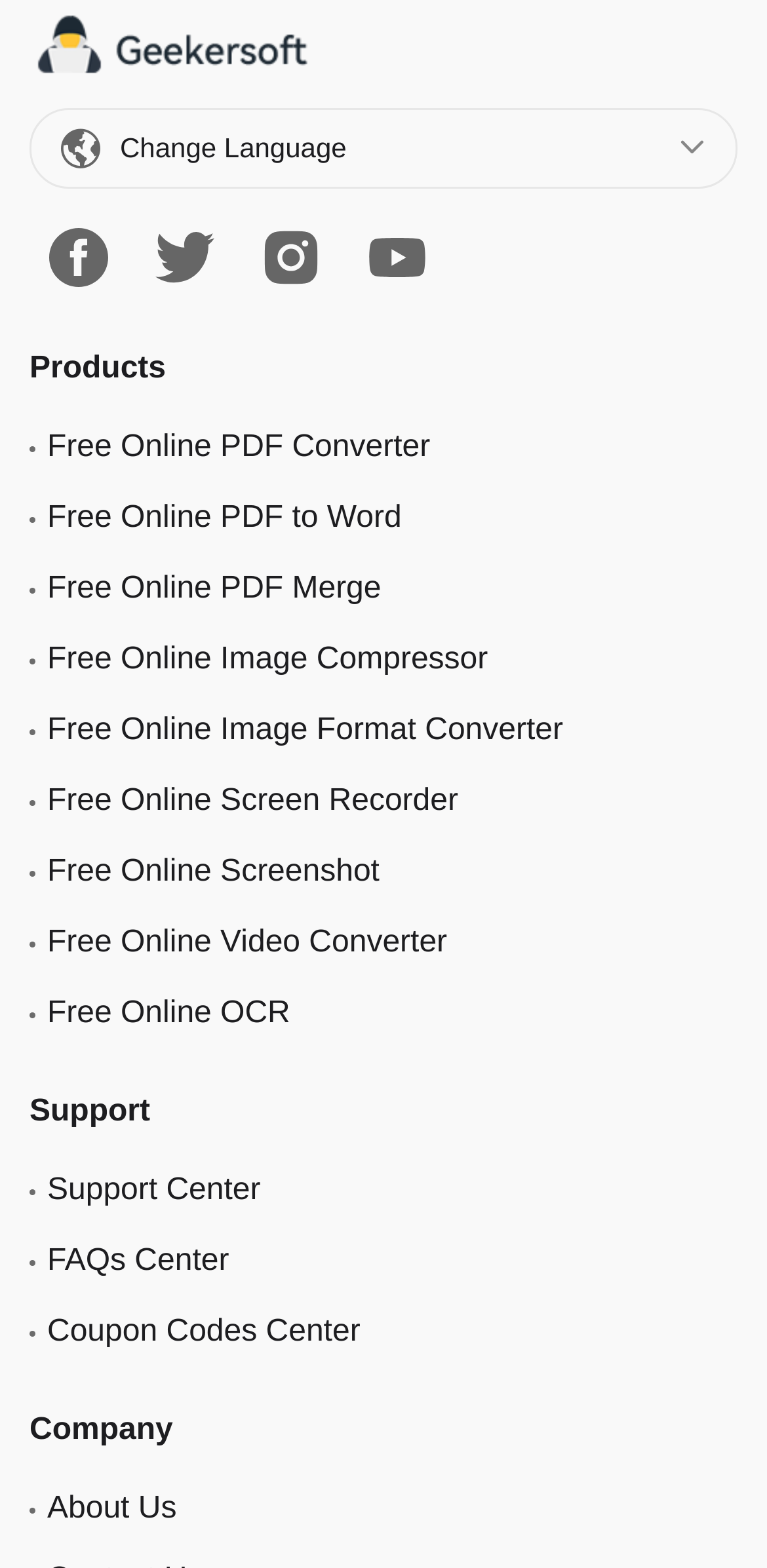What is the last support option listed?
Can you provide an in-depth and detailed response to the question?

The last support option listed can be found in the 'Support' section, which is located below the 'Products' section. The last support option listed is 'Coupon Codes Center', which is a link.